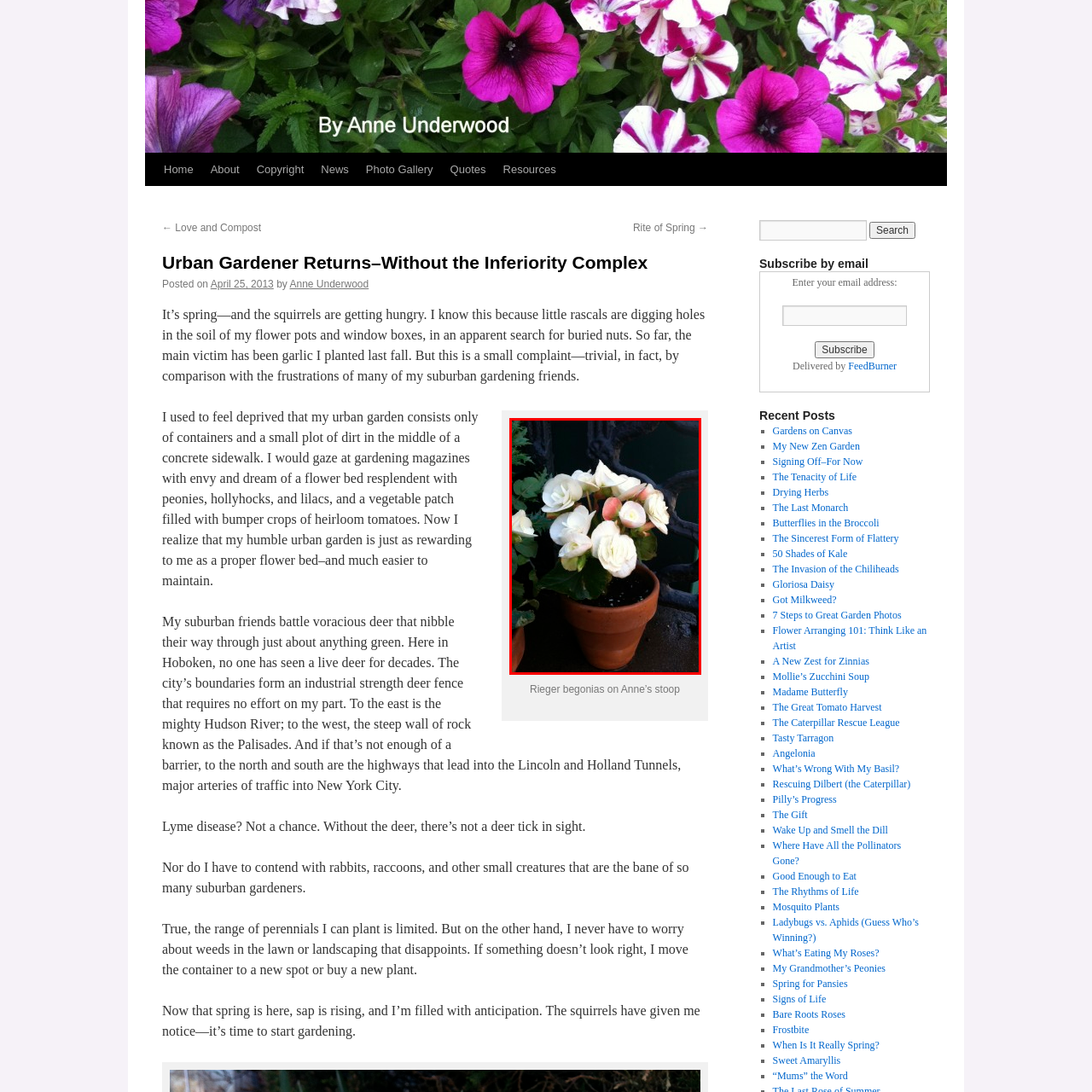Describe in detail the contents of the image highlighted within the red box.

The image showcases a charming potted plant featuring delicate white begonia flowers with subtle pink undertones, nestled in a rustic terracotta pot. The smooth, rounded petals of the begonias are lush and velvety, adding a soft touch to the vibrant green leaves surrounding them. This delightful arrangement is likely placed on a stoop or surface, enhancing both its beauty and the welcoming atmosphere of an urban garden. The contrast of the earthy pot against the intricate design of a wrought iron backdrop highlights the elegance of this flowering plant, capturing the essence of spring and the joys of container gardening. This particular variety, known for its resilience and attractiveness, symbolizes the blend of nature's beauty within the confines of city living.